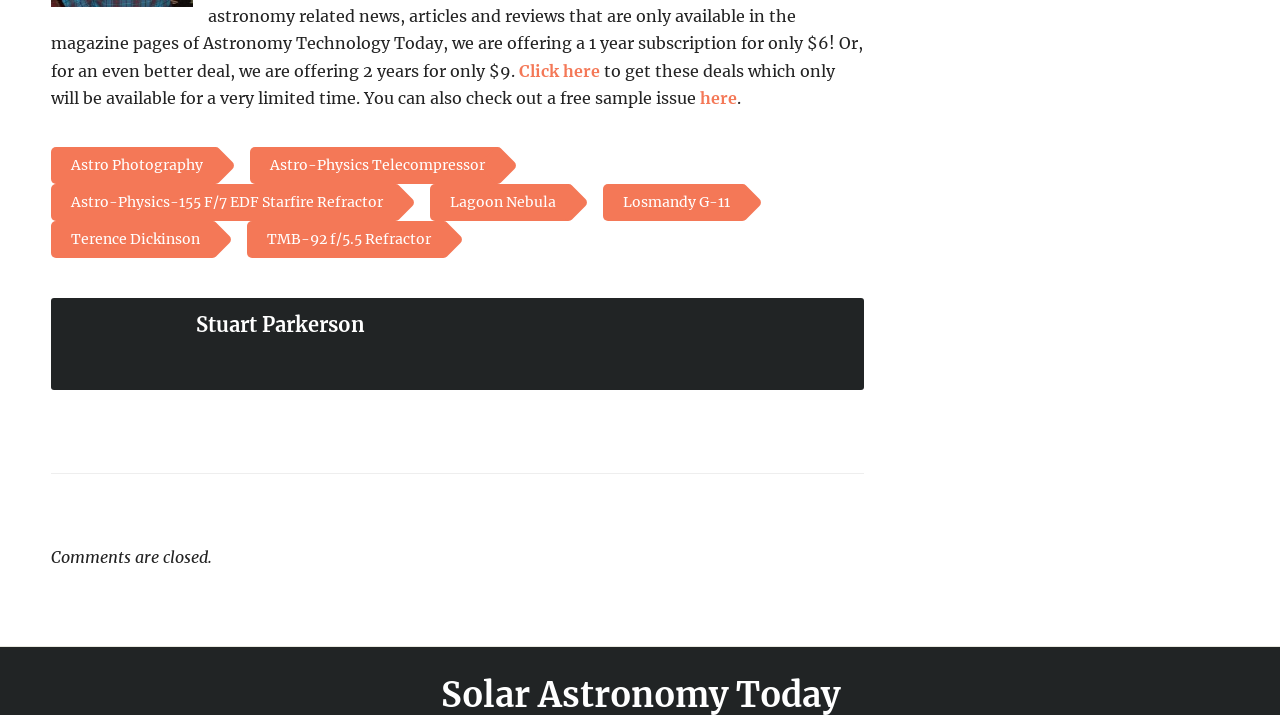Who is the author mentioned in the webpage?
Using the image as a reference, answer with just one word or a short phrase.

Stuart Parkerson